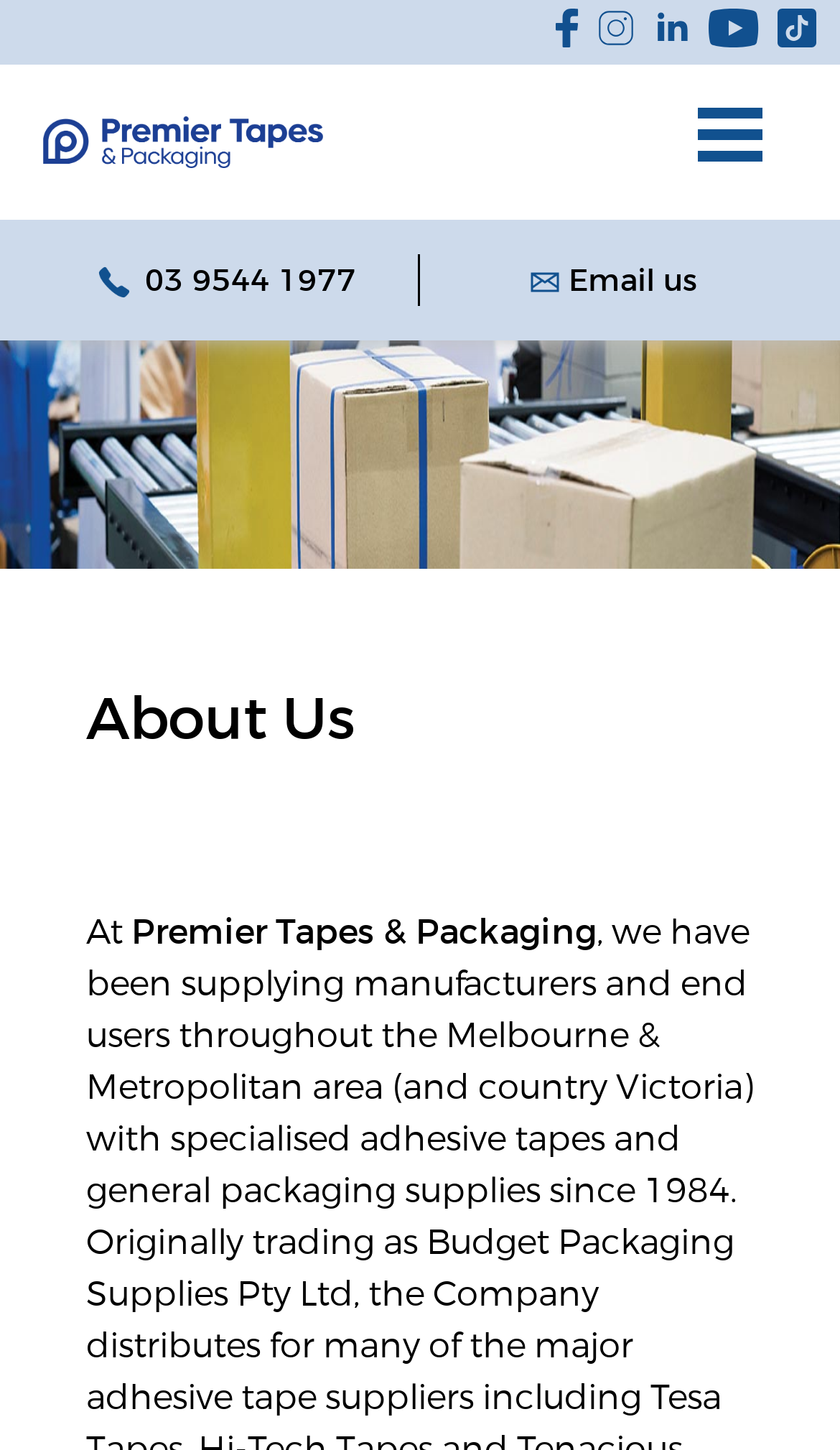What is the contact method?
Please respond to the question with as much detail as possible.

I found the contact method by looking at the link that says 'Email us', which suggests that the company can be contacted via email.